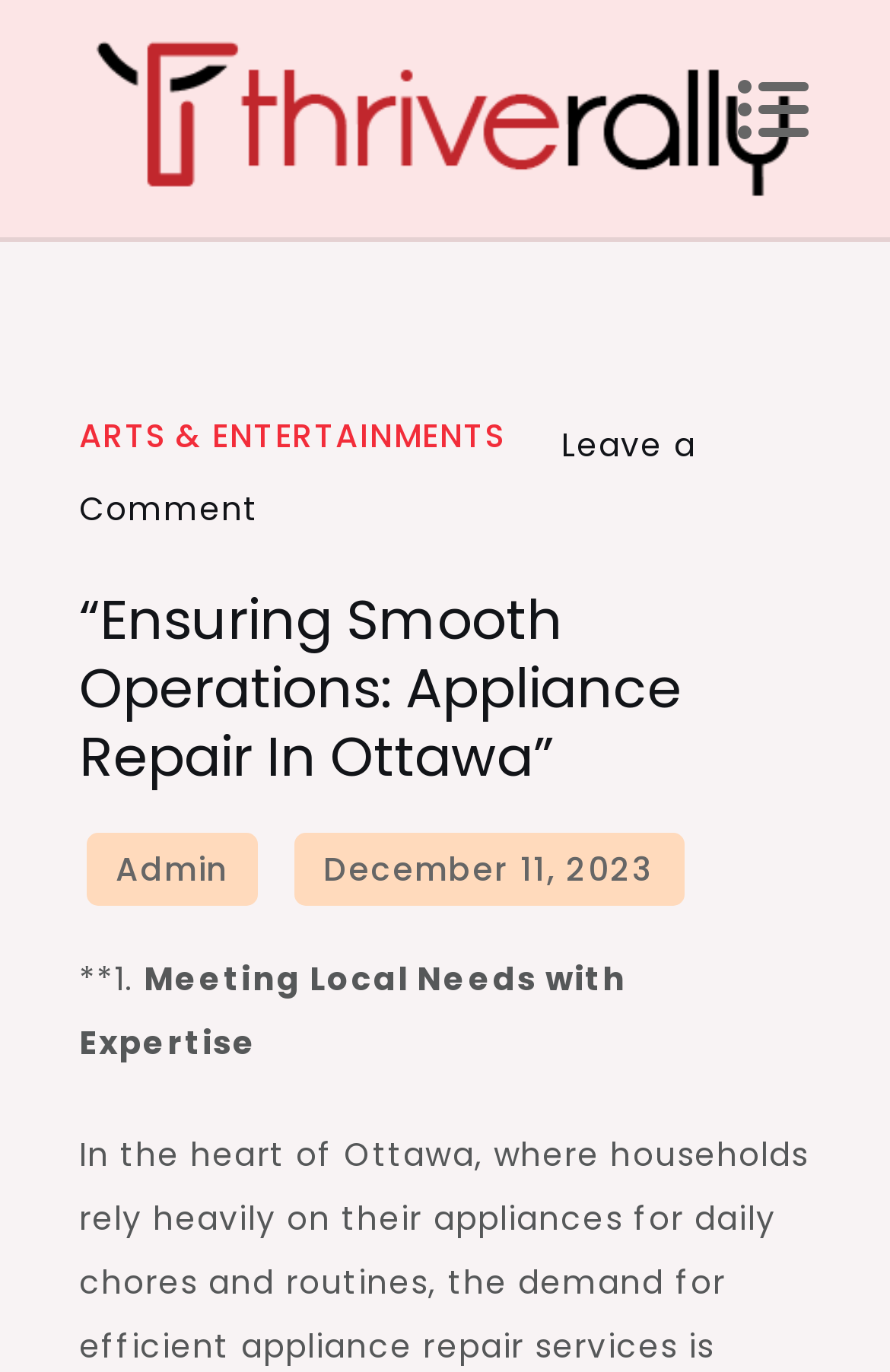Using the provided element description: "Admin", determine the bounding box coordinates of the corresponding UI element in the screenshot.

[0.096, 0.607, 0.29, 0.66]